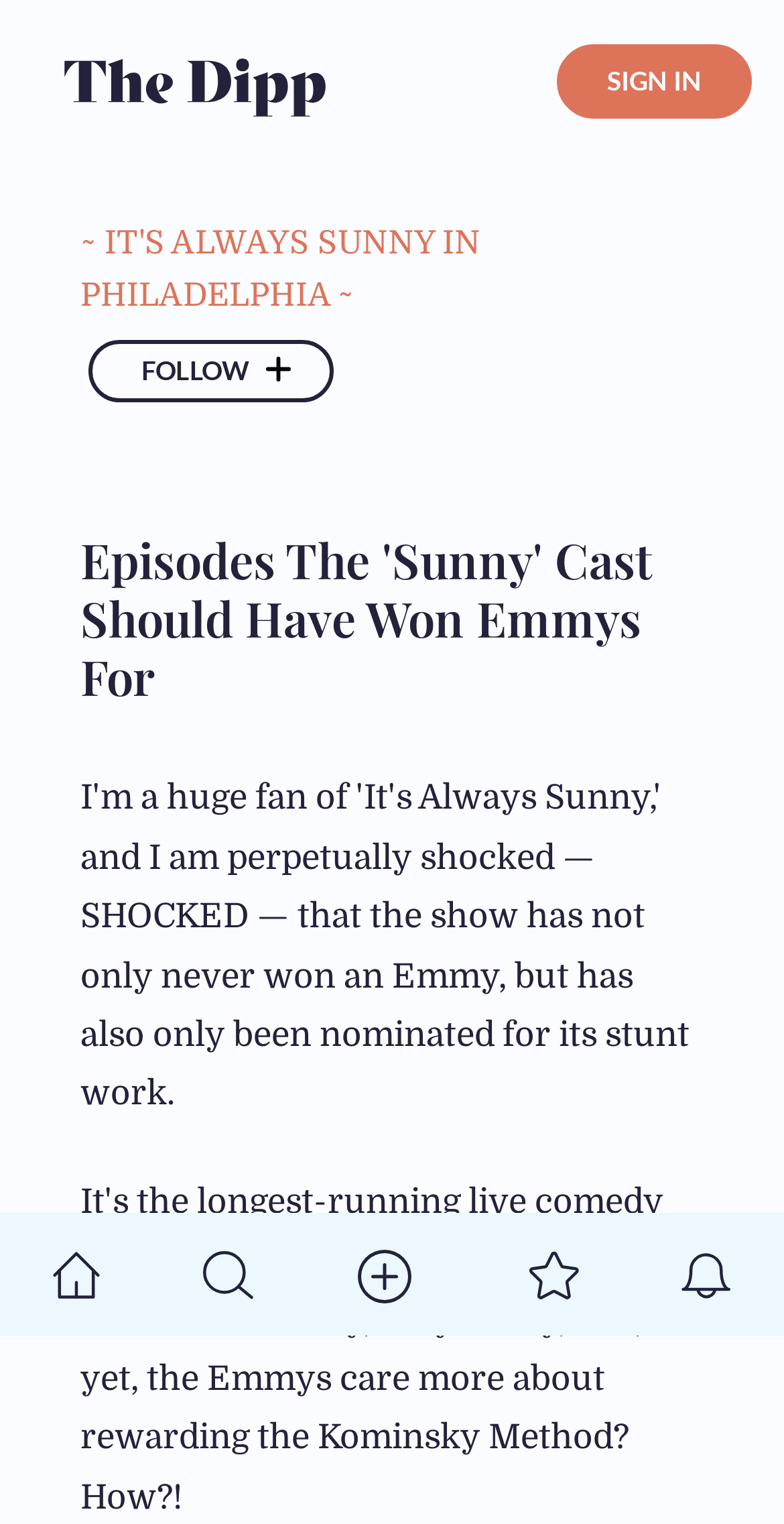How many images are on the webpage?
From the image, provide a succinct answer in one word or a short phrase.

7